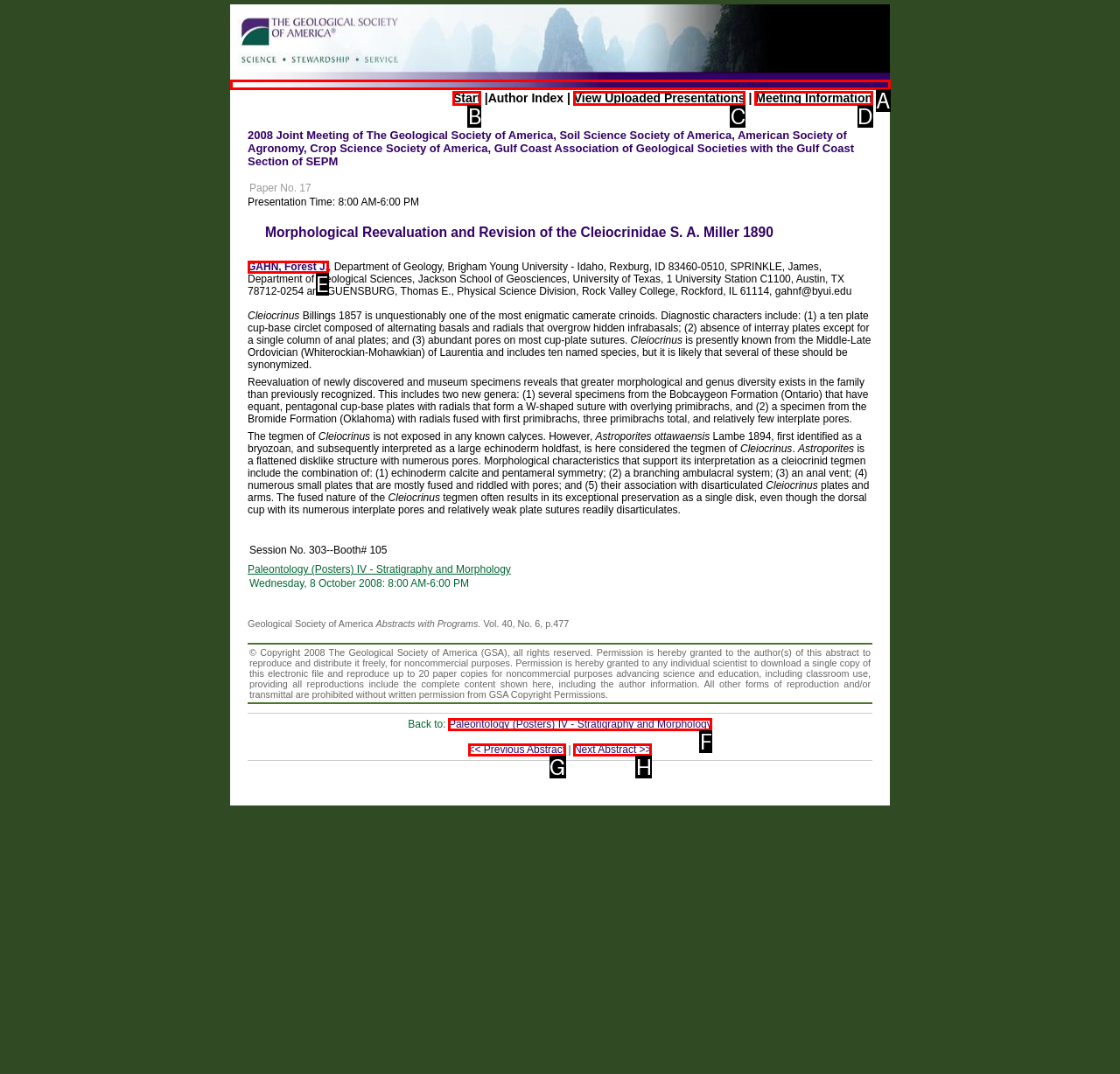Tell me which one HTML element I should click to complete the following instruction: Go to meeting information
Answer with the option's letter from the given choices directly.

D